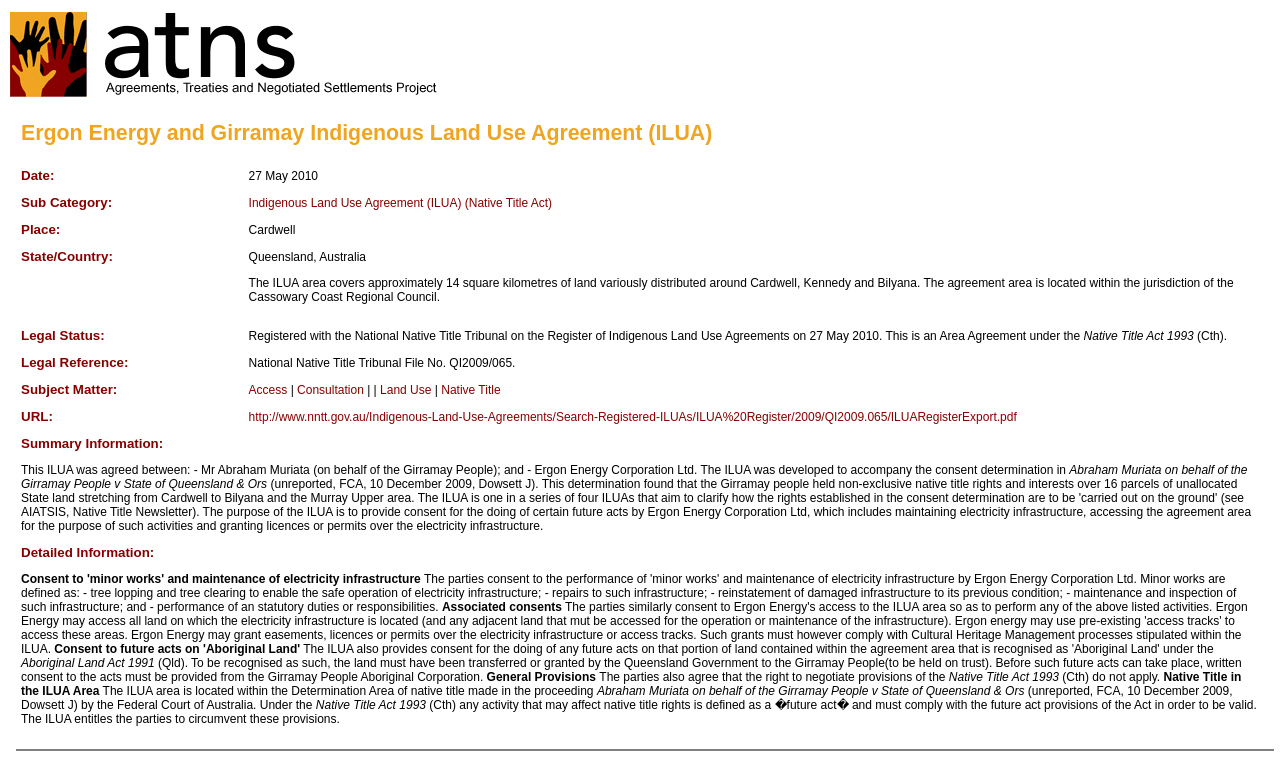Please give a succinct answer to the question in one word or phrase:
What is the location of the agreement area?

Cardwell, Queensland, Australia